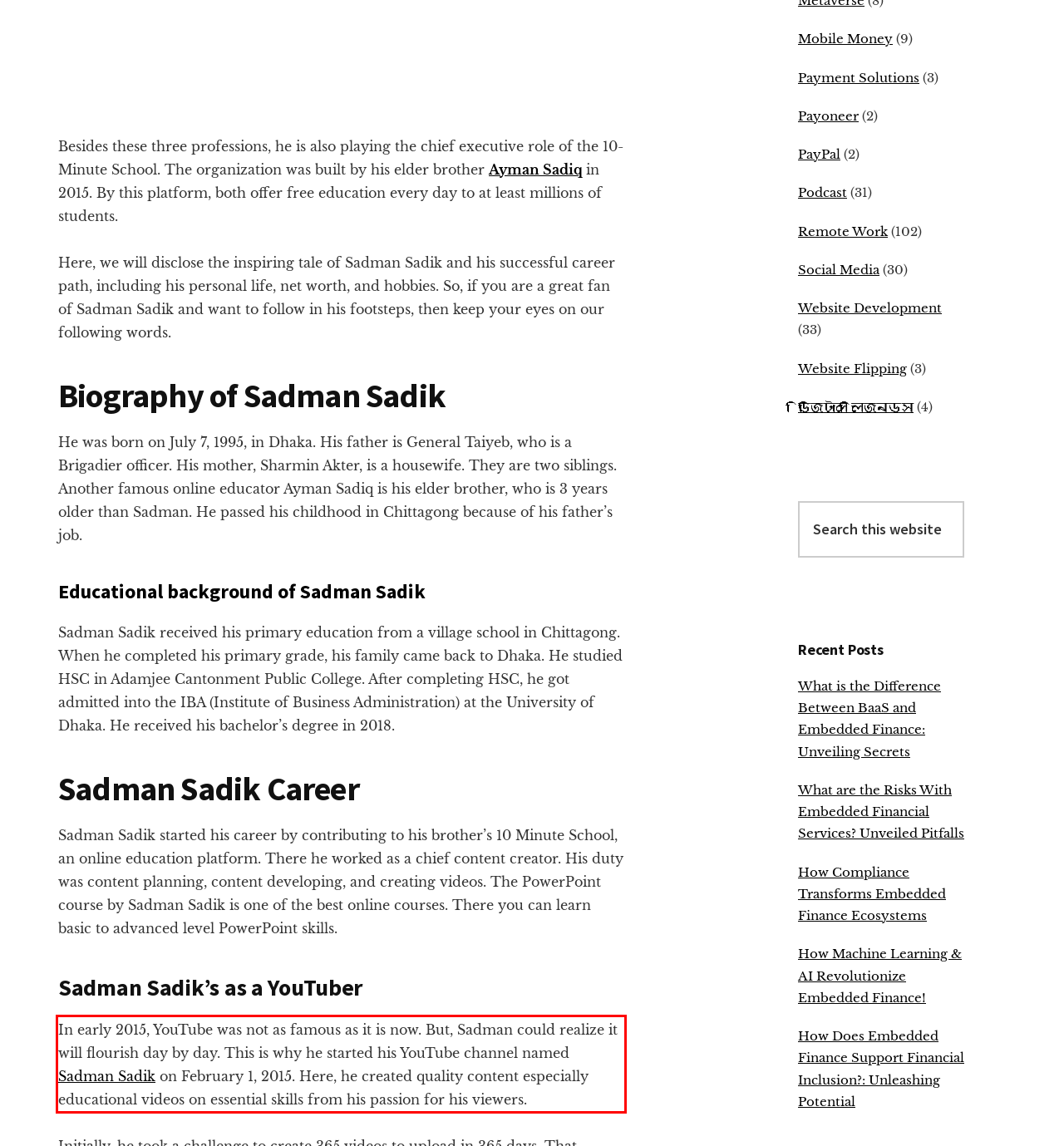Please take the screenshot of the webpage, find the red bounding box, and generate the text content that is within this red bounding box.

In early 2015, YouTube was not as famous as it is now. But, Sadman could realize it will flourish day by day. This is why he started his YouTube channel named Sadman Sadik on February 1, 2015. Here, he created quality content especially educational videos on essential skills from his passion for his viewers.